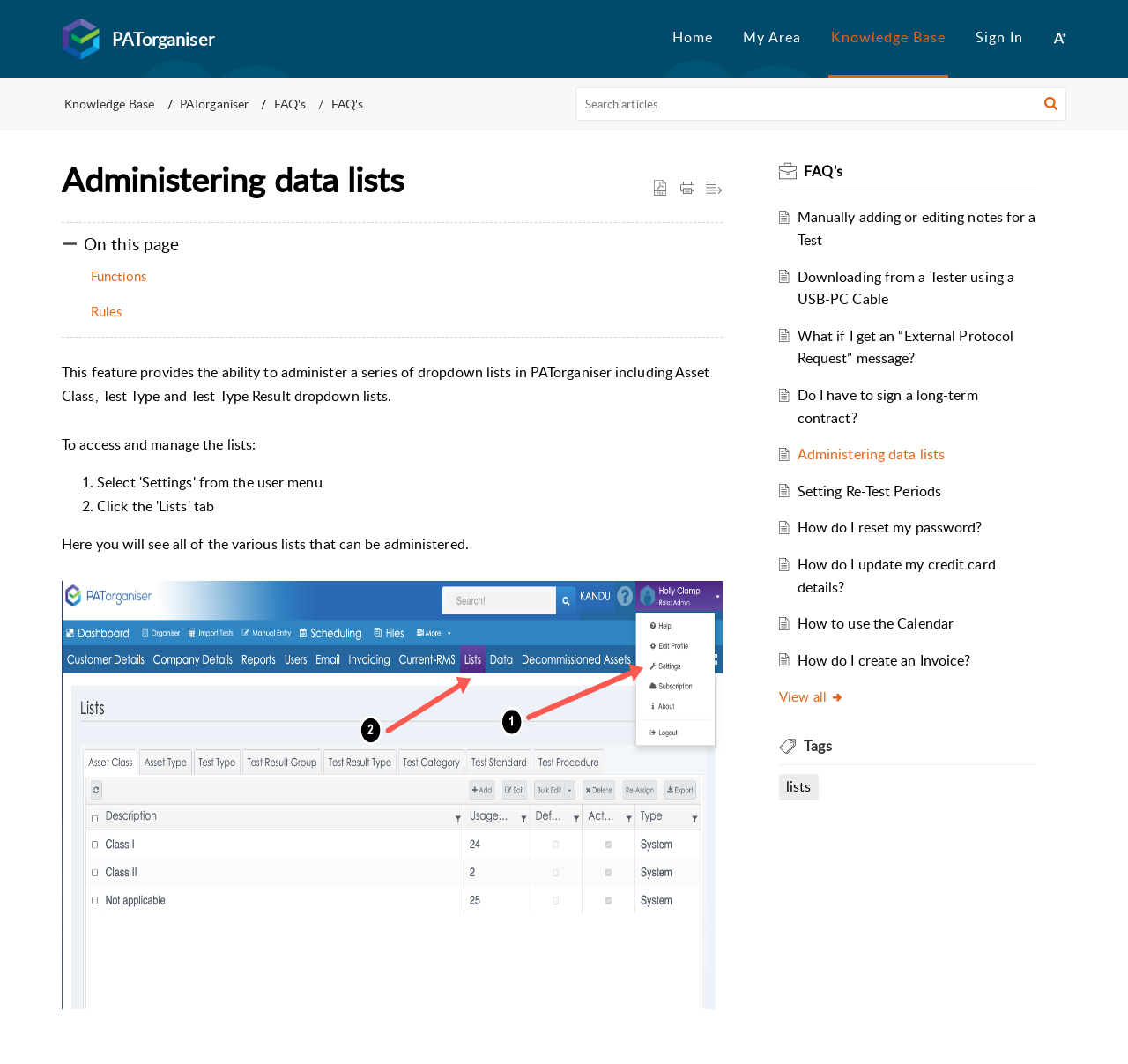Pinpoint the bounding box coordinates of the clickable element needed to complete the instruction: "Click on the 'PATorganiser home' link". The coordinates should be provided as four float numbers between 0 and 1: [left, top, right, bottom].

[0.055, 0.016, 0.089, 0.056]